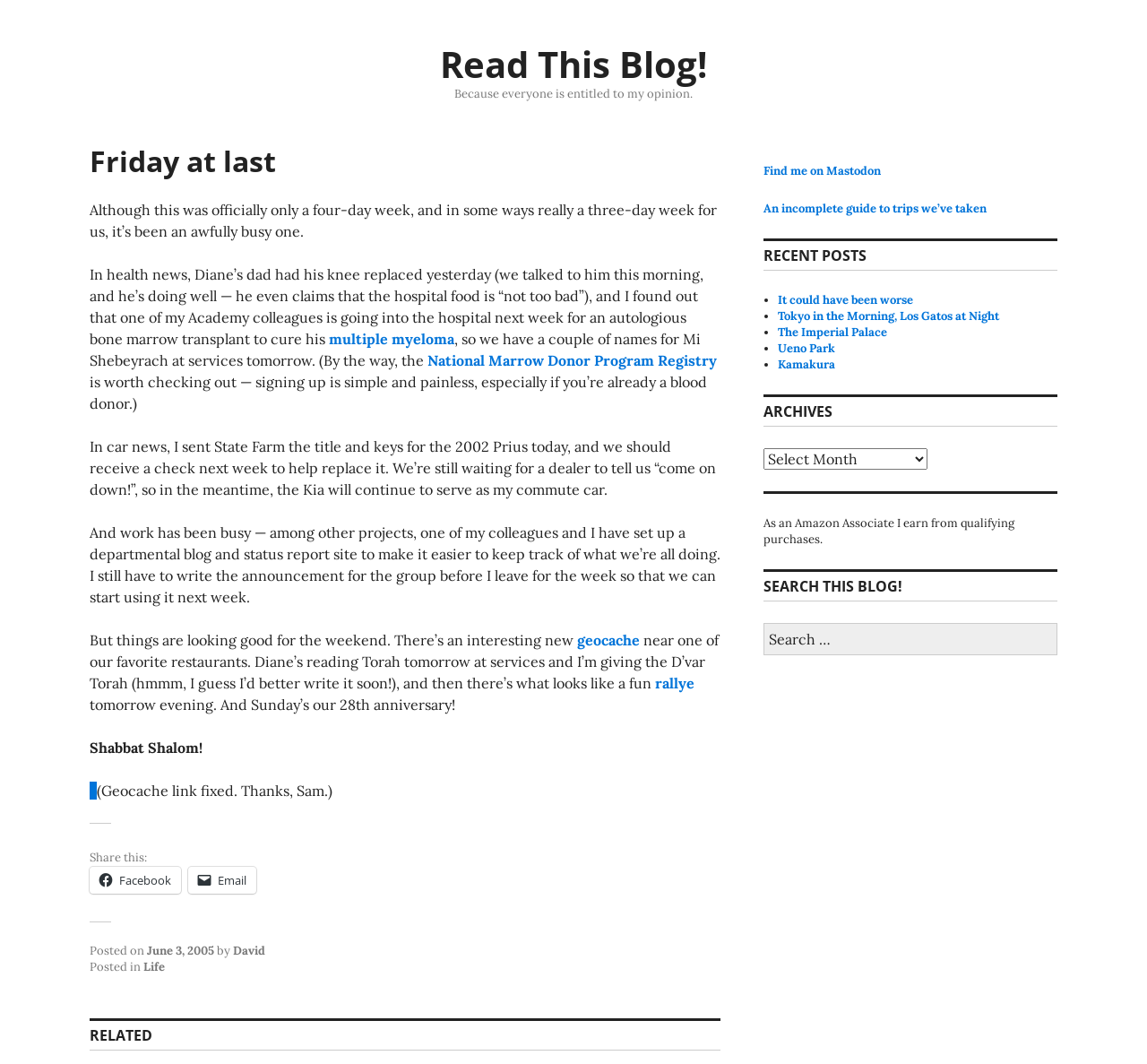Indicate the bounding box coordinates of the element that needs to be clicked to satisfy the following instruction: "Click the 'geocache' link". The coordinates should be four float numbers between 0 and 1, i.e., [left, top, right, bottom].

[0.503, 0.593, 0.558, 0.61]